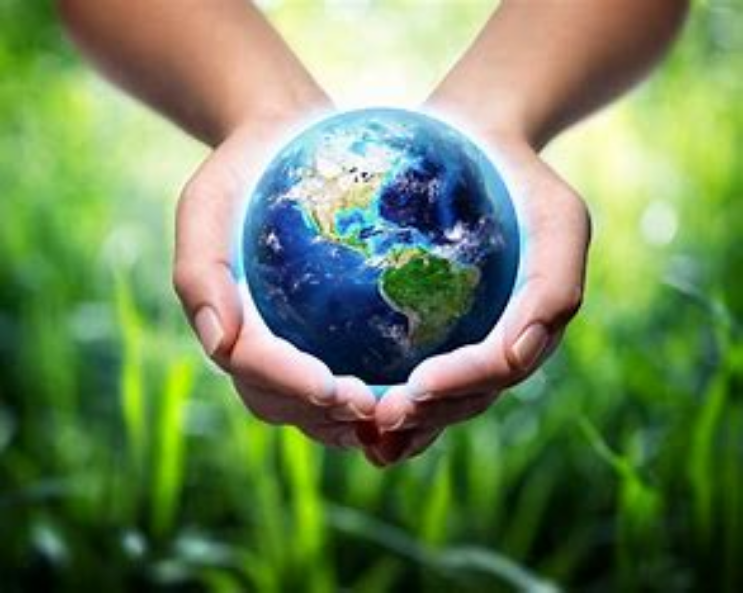What is the background of the image?
Based on the visual, give a brief answer using one word or a short phrase.

Lush green grass